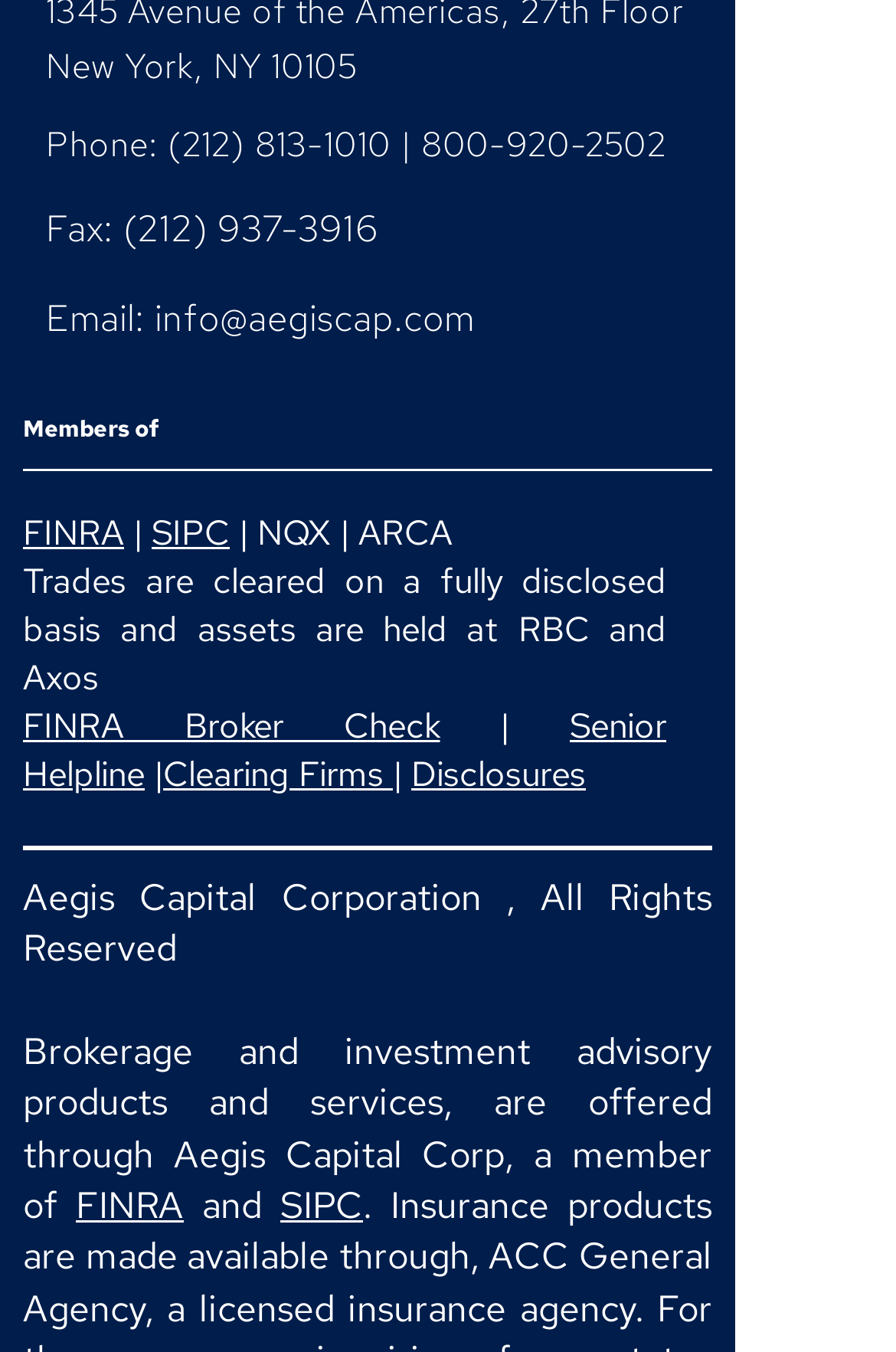Use a single word or phrase to answer this question: 
What is the email address of Aegis Capital Corporation?

info@aegiscap.com